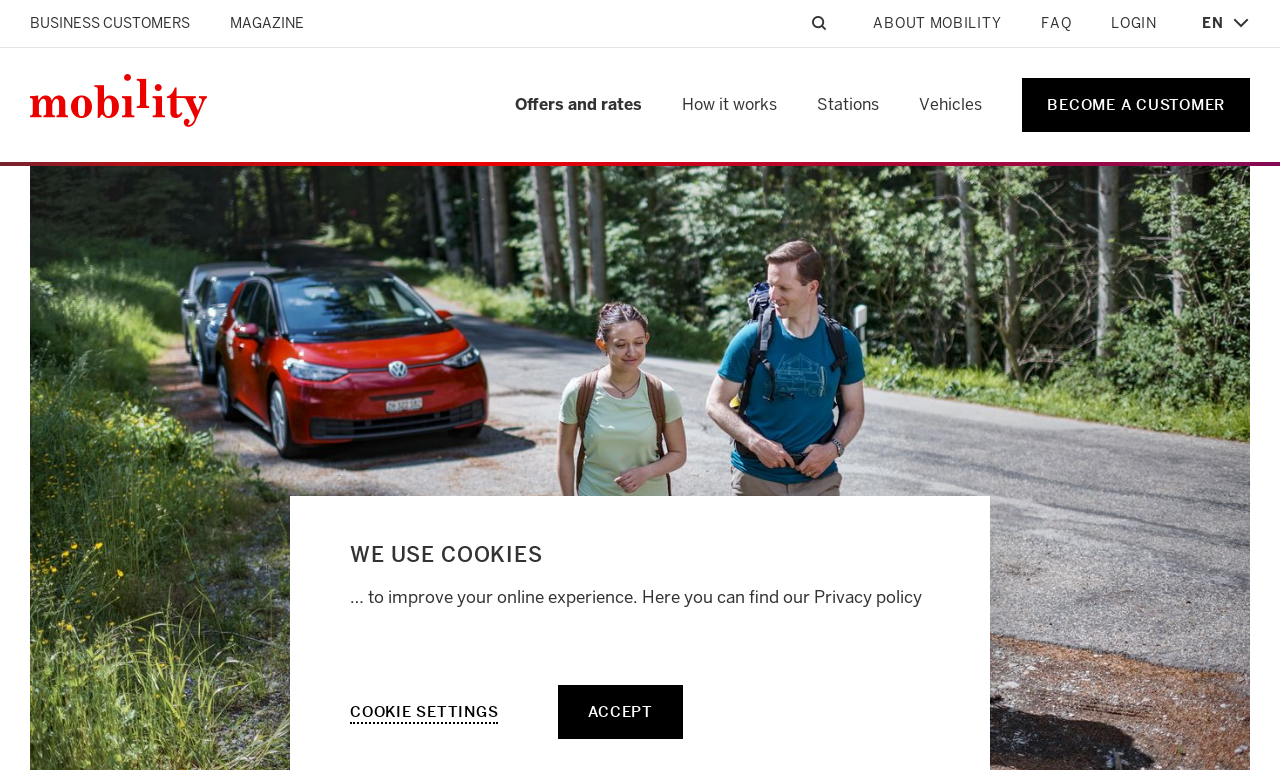Locate the bounding box coordinates of the region to be clicked to comply with the following instruction: "view offers and rates". The coordinates must be four float numbers between 0 and 1, in the form [left, top, right, bottom].

[0.387, 0.122, 0.517, 0.151]